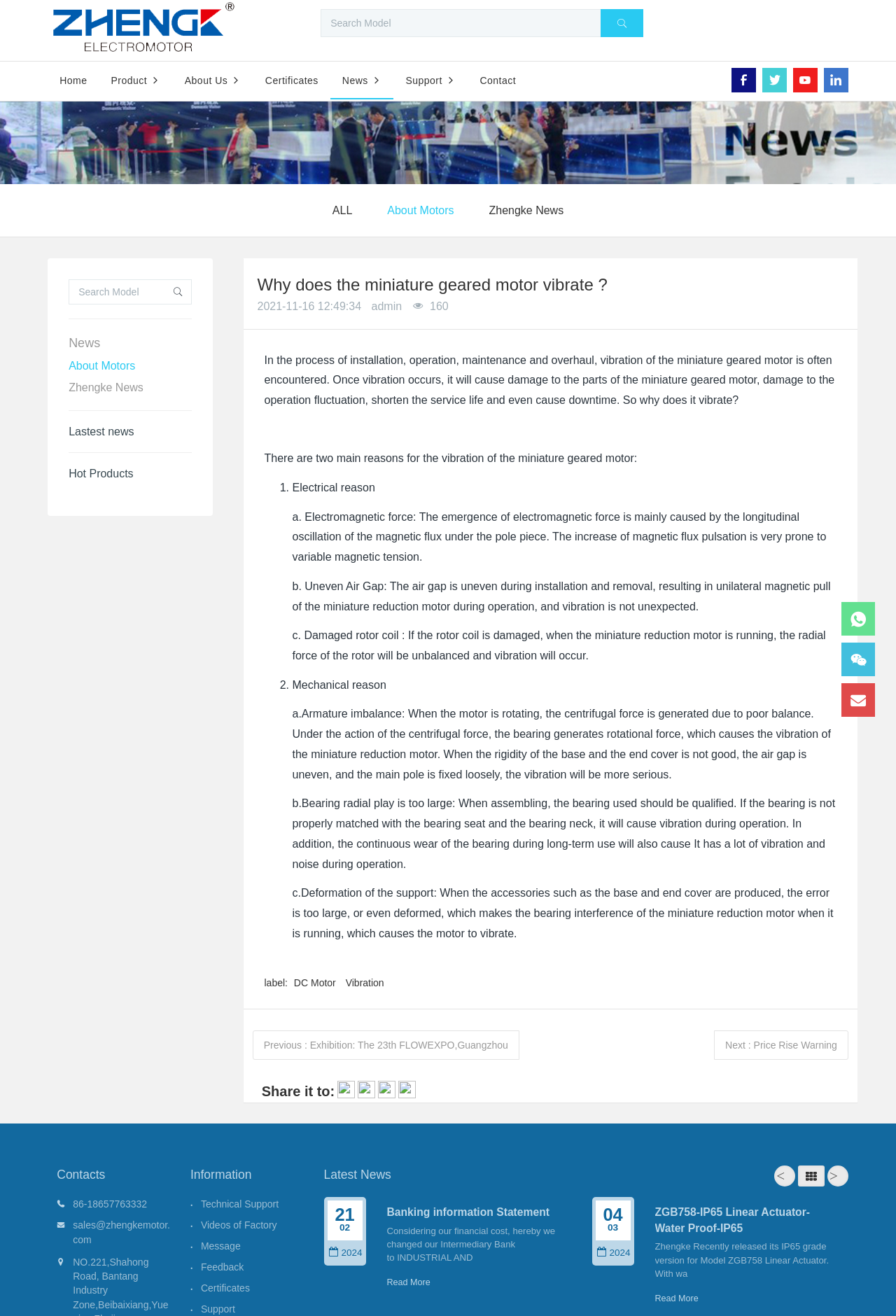Locate the bounding box coordinates of the area you need to click to fulfill this instruction: 'Search for a model'. The coordinates must be in the form of four float numbers ranging from 0 to 1: [left, top, right, bottom].

[0.358, 0.007, 0.718, 0.028]